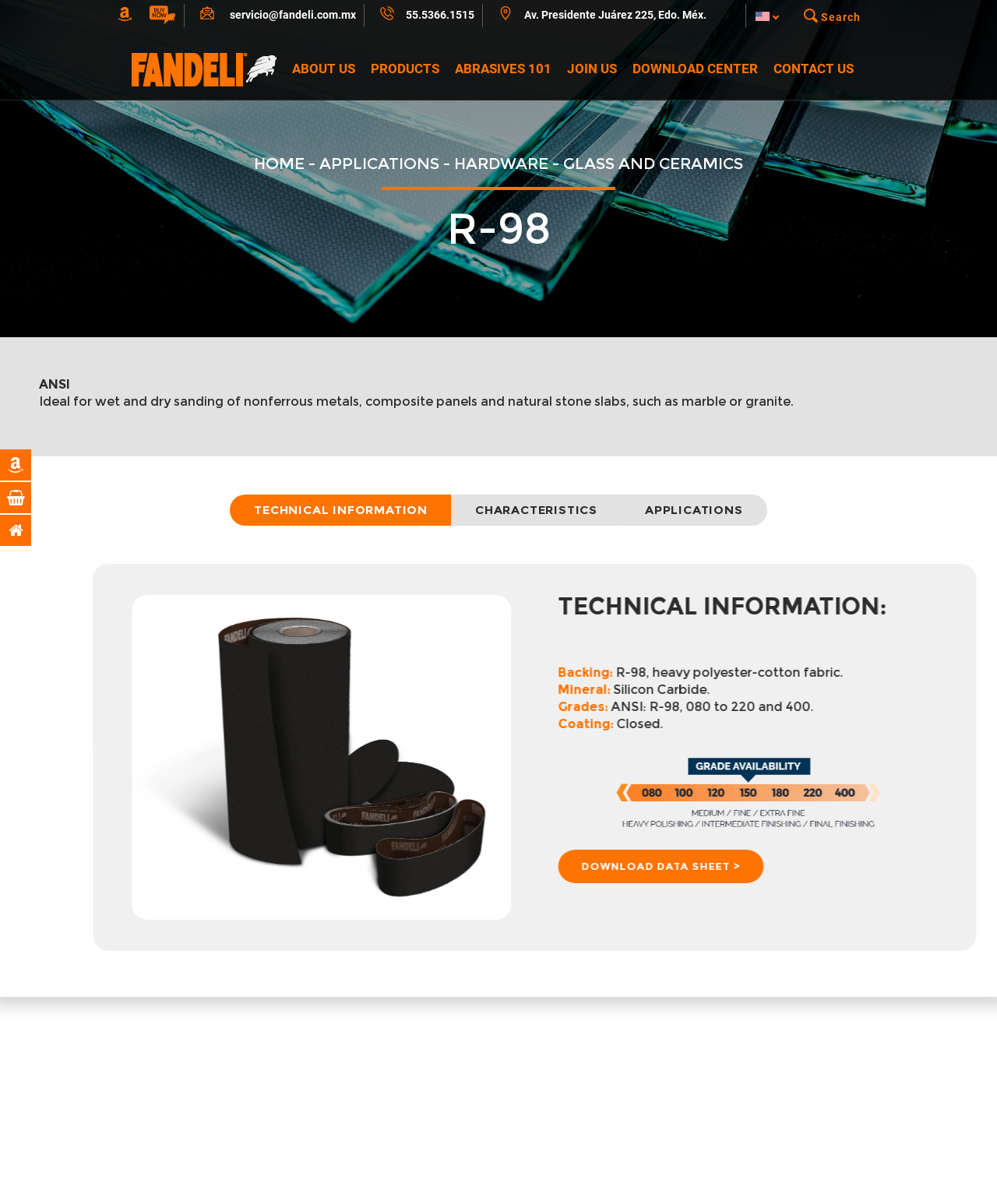Determine the bounding box coordinates of the region to click in order to accomplish the following instruction: "View the 'APPLICATIONS' page". Provide the coordinates as four float numbers between 0 and 1, specifically [left, top, right, bottom].

[0.623, 0.411, 0.769, 0.437]